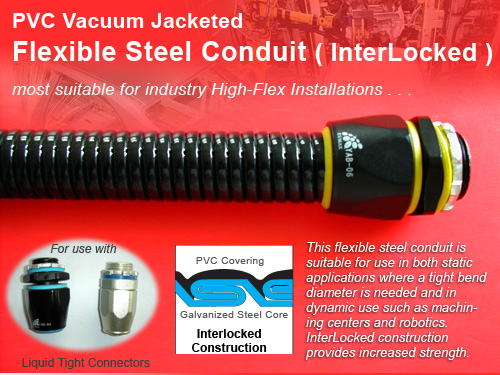By analyzing the image, answer the following question with a detailed response: Is the conduit suitable for static settings?

According to the caption, the conduit is ideal for use in both static and dynamic settings, including machining centers and robotics, which implies that it is suitable for static settings.